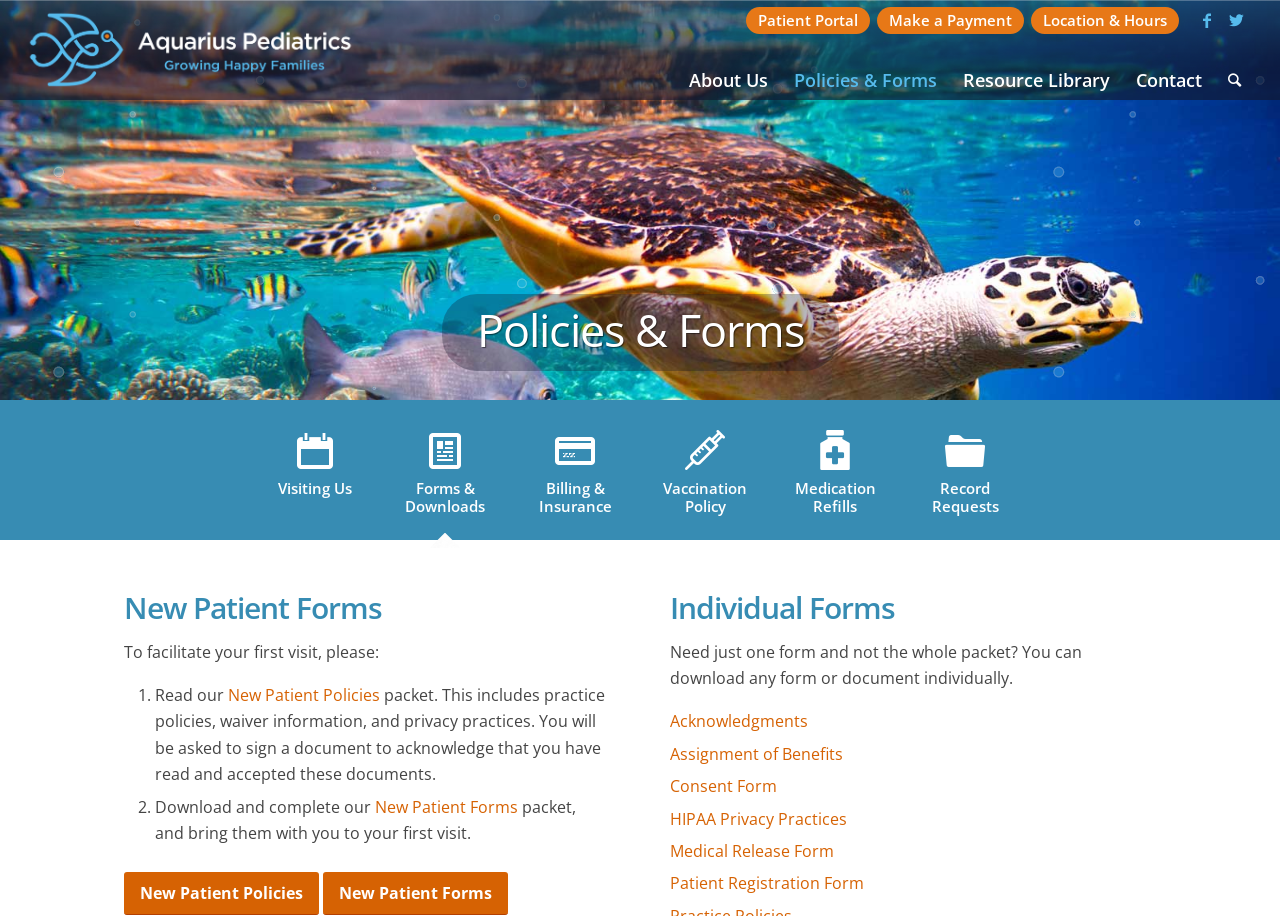Detail the various sections and features present on the webpage.

The webpage is about the policies and forms of Aquarius Pediatrics. At the top right corner, there are social media links to Facebook and Twitter, as well as links to the patient portal, making a payment, and location and hours. Below these links, there is a logo of Aquarius Pediatrics with a link to the homepage.

The main content of the page is divided into sections. The first section has a heading "Policies & Forms" and contains links to various policies and forms, including "Visiting Us", "Forms & Downloads", "Billing & Insurance", "Vaccination Policy", "Medication Refills", and "Record Requests".

The next section is about new patient forms. It has a heading "New Patient Forms" and explains that patients need to read and sign a document to acknowledge that they have read and accepted the practice policies, waiver information, and privacy practices. There are links to download the new patient policies and forms packet. Below this, there are step-by-step instructions on how to prepare for the first visit, including reading the policies packet and downloading and completing the new patient forms packet.

Further down, there is a section about individual forms, with a heading "Individual Forms". This section explains that patients can download individual forms if they don't need the whole packet. There are links to various individual forms, including "Acknowledgments", "Assignment of Benefits", "Consent Form", "HIPAA Privacy Practices", "Medical Release Form", and "Patient Registration Form".